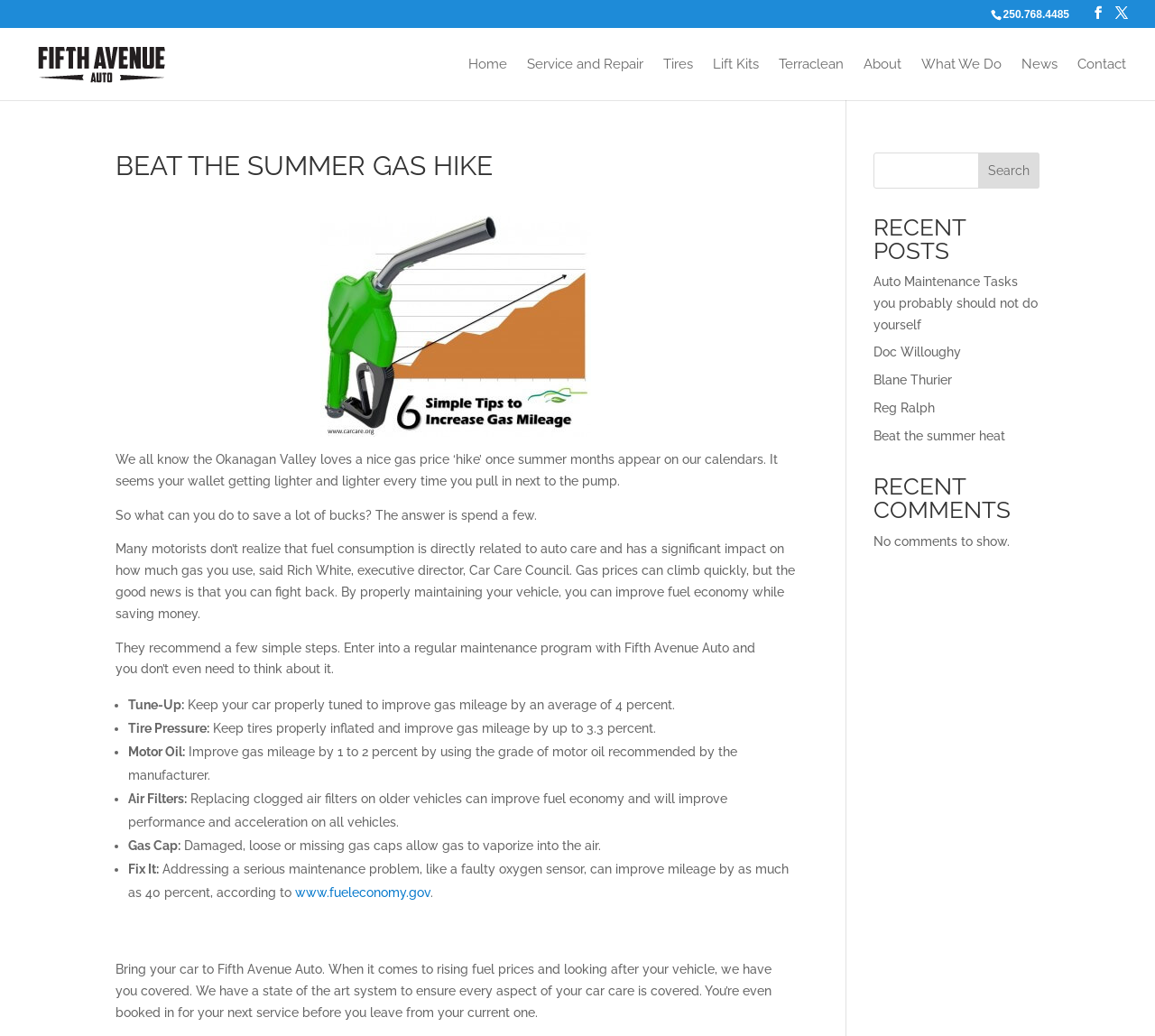Identify the bounding box coordinates of the section to be clicked to complete the task described by the following instruction: "Call the phone number". The coordinates should be four float numbers between 0 and 1, formatted as [left, top, right, bottom].

[0.868, 0.008, 0.926, 0.02]